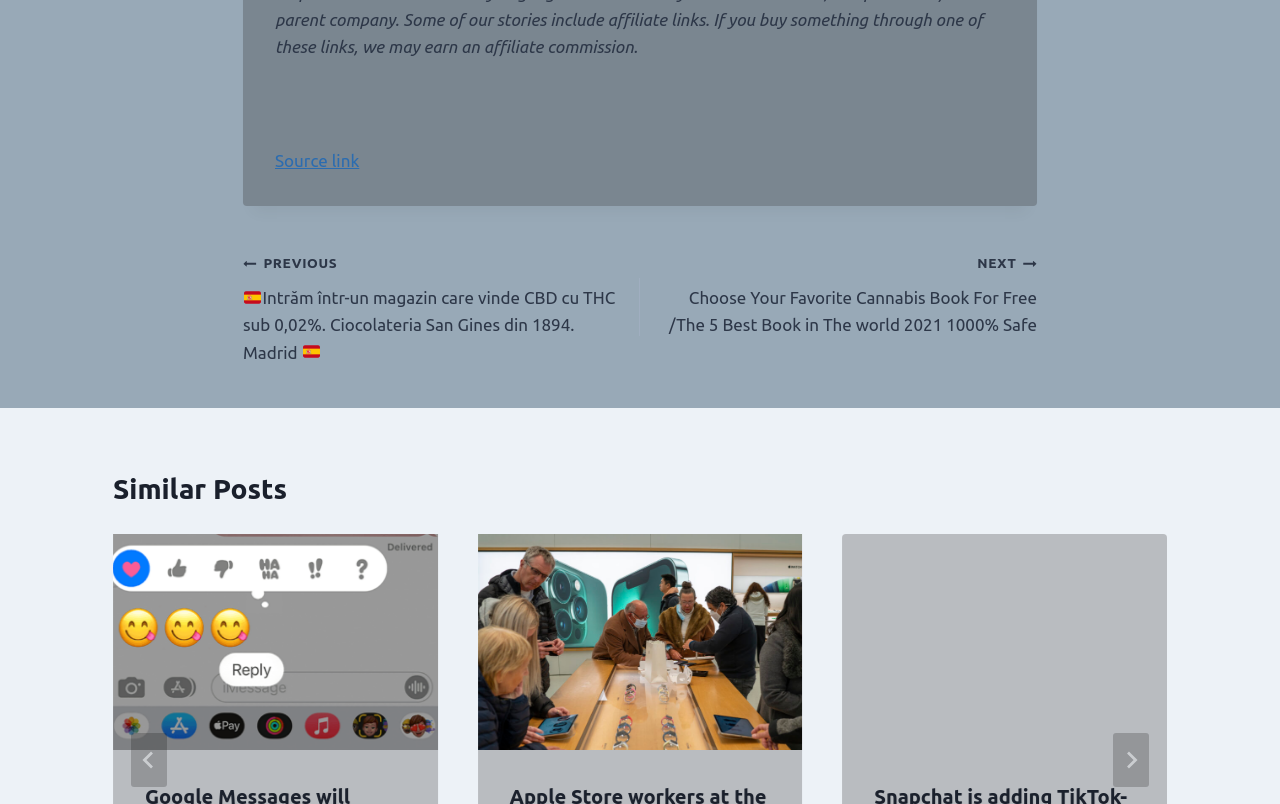Using the format (top-left x, top-left y, bottom-right x, bottom-right y), provide the bounding box coordinates for the described UI element. All values should be floating point numbers between 0 and 1: aria-label="Next"

[0.87, 0.912, 0.898, 0.979]